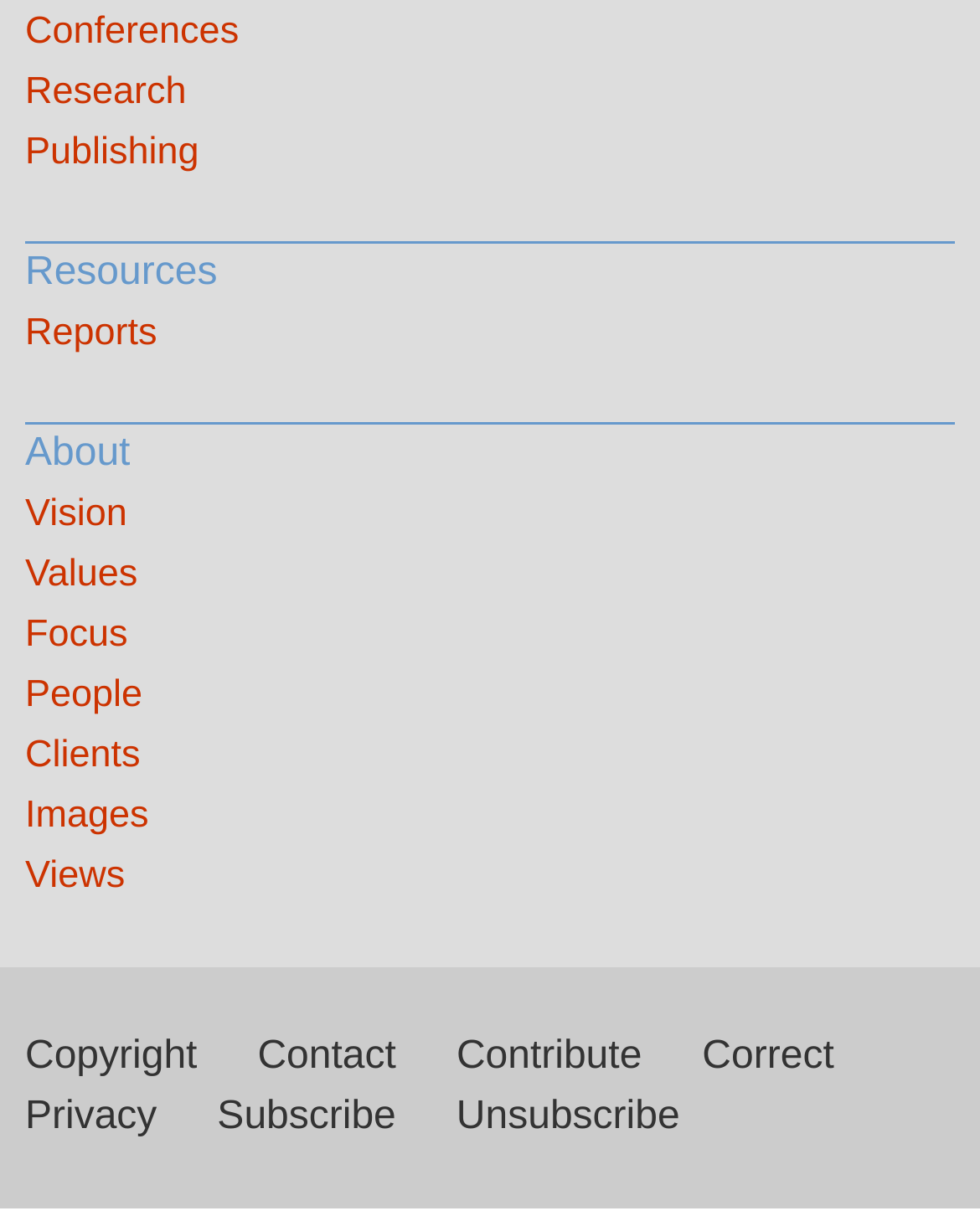Provide a single word or phrase answer to the question: 
Are there any links related to publishing on this webpage?

Yes